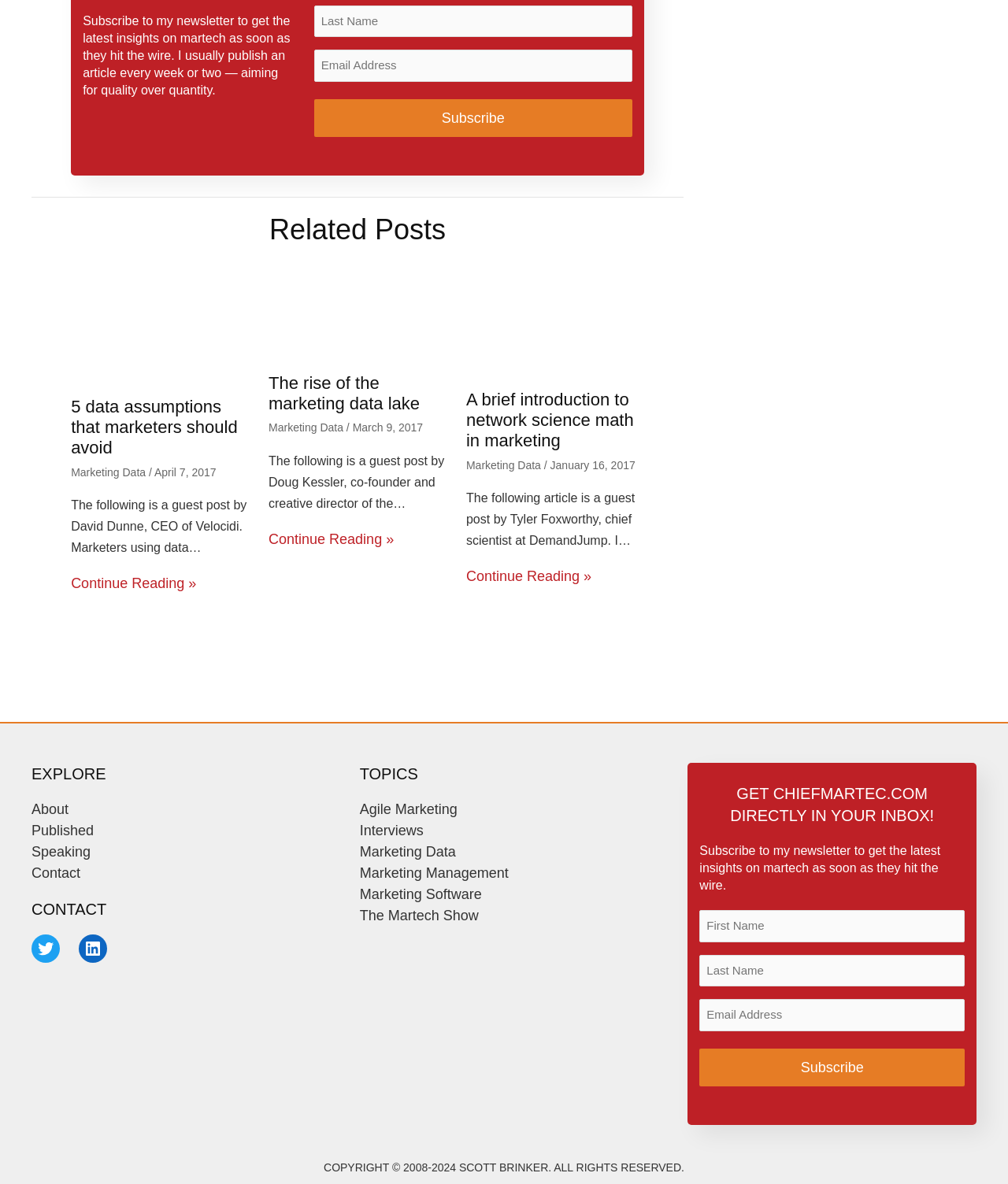Please find the bounding box coordinates of the section that needs to be clicked to achieve this instruction: "Explore the 'Related Posts'".

[0.07, 0.179, 0.639, 0.21]